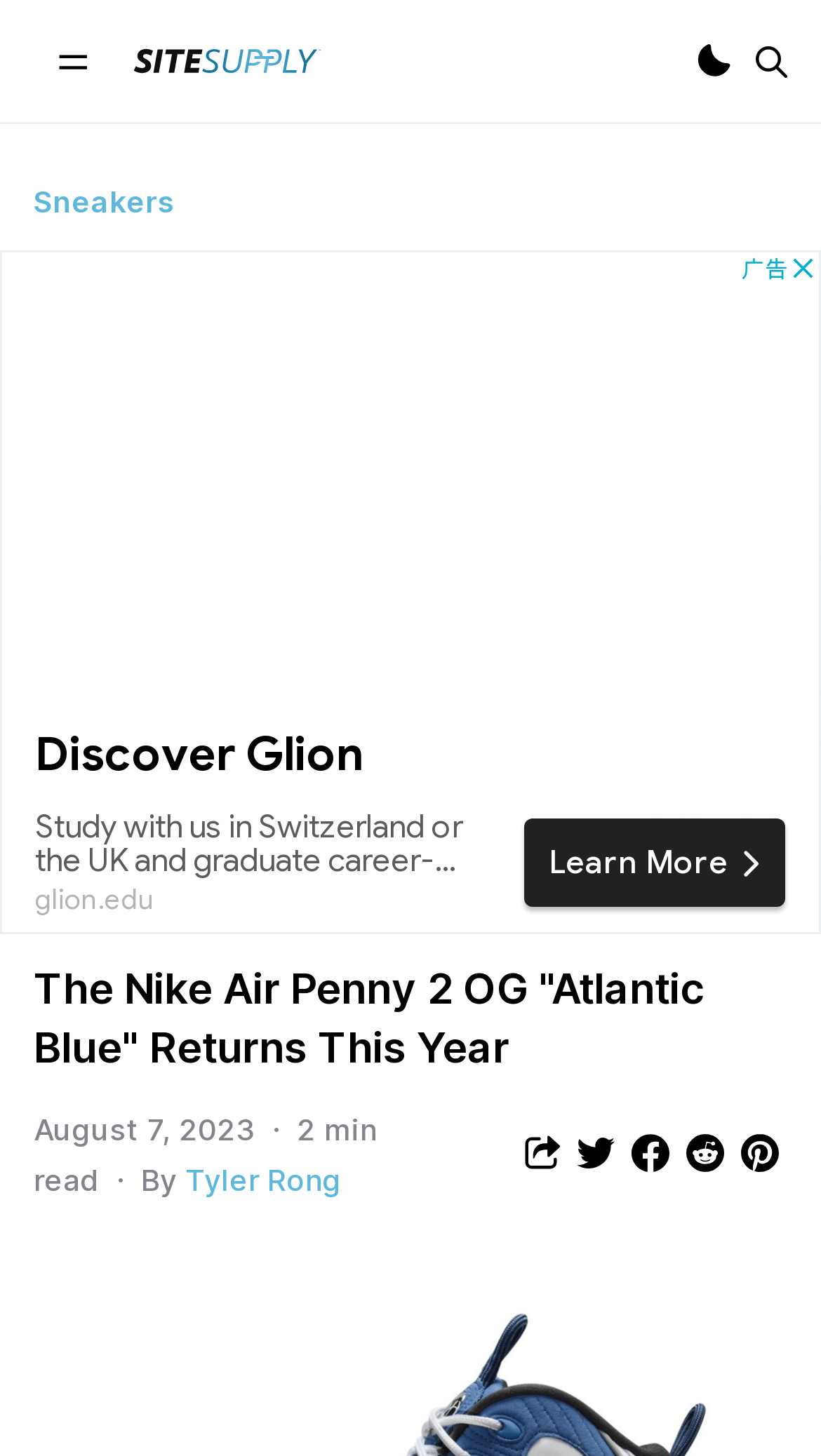What is the headline of the webpage?

The Nike Air Penny 2 OG "Atlantic Blue" Returns This Year